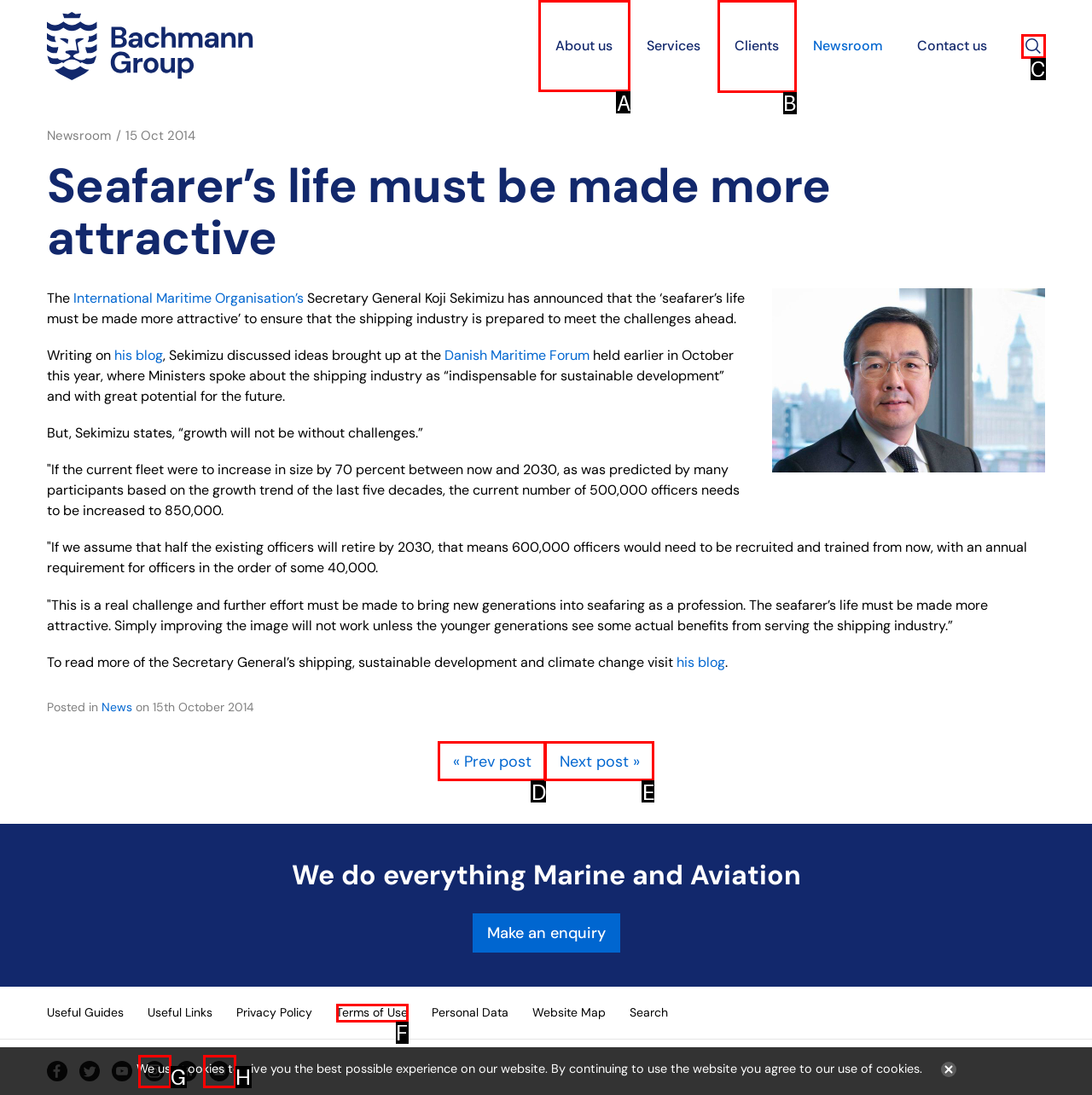Select the correct UI element to click for this task: Click on About us.
Answer using the letter from the provided options.

A